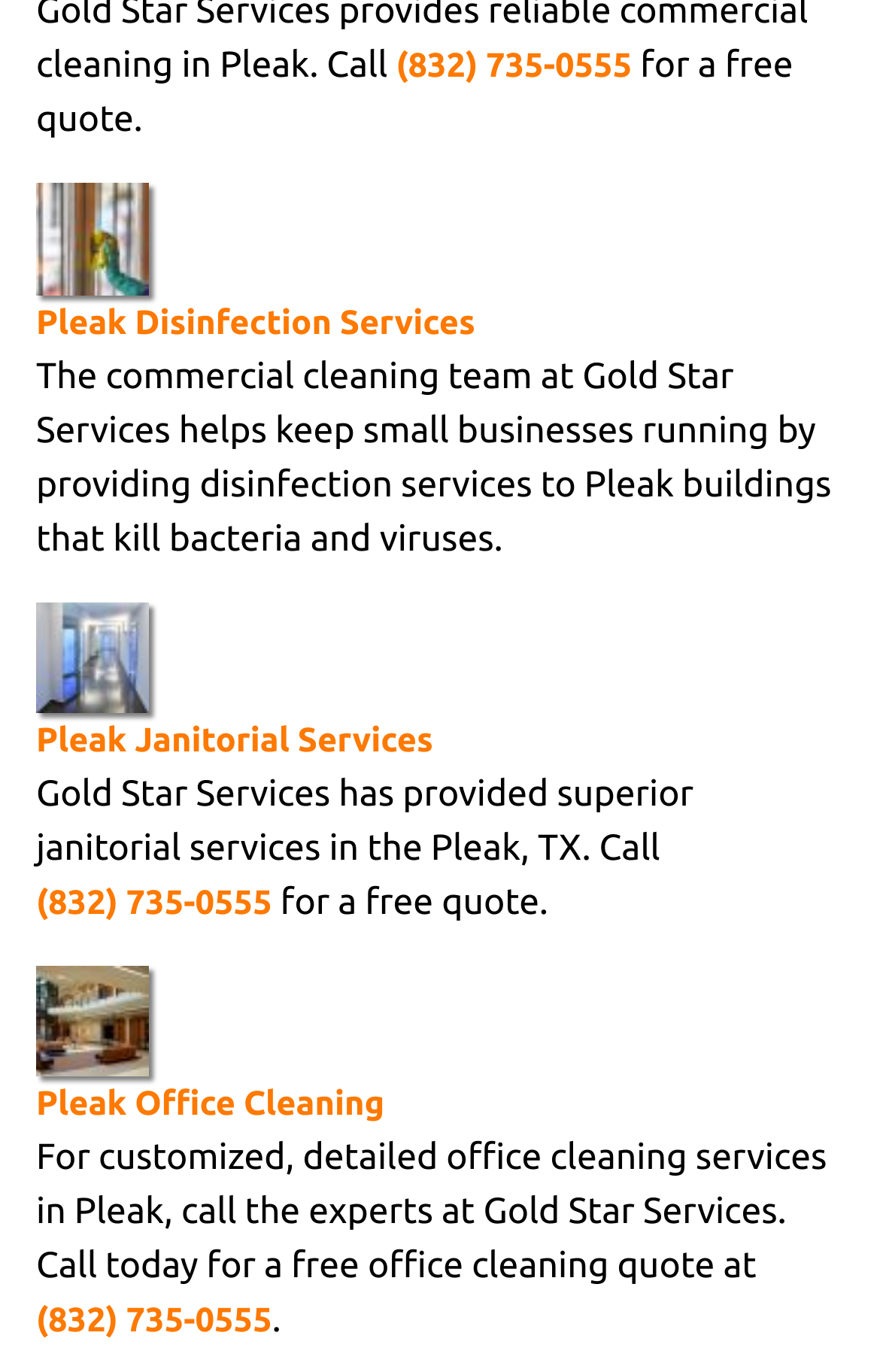Identify the bounding box for the element characterized by the following description: "Pleak Janitorial Services".

[0.041, 0.44, 0.959, 0.553]